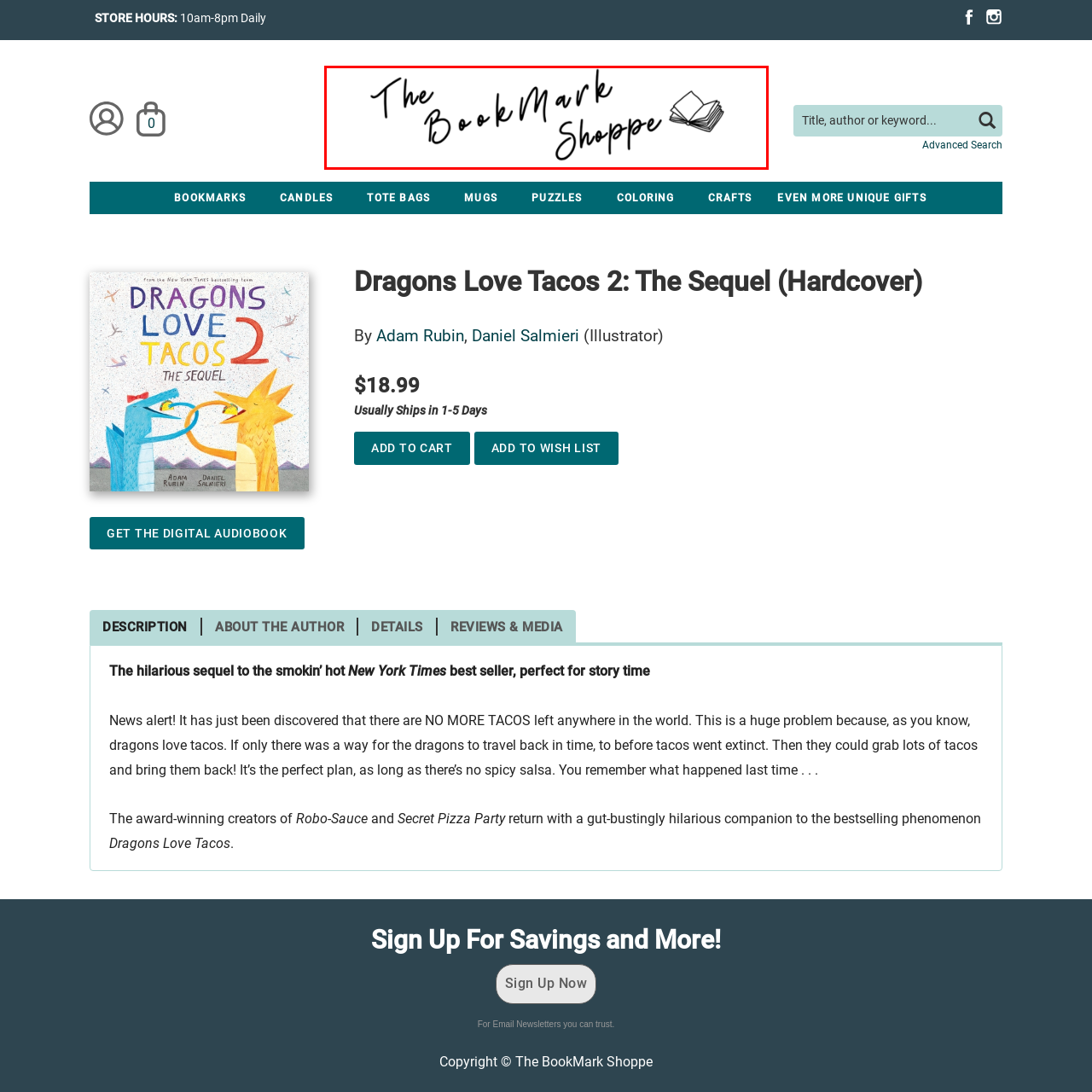What is the focus of the bookstore?  
Look closely at the image marked by the red border and give a detailed response rooted in the visual details found within the image.

The illustration of an open book accompanying the store's name reinforces the bookstore's focus on literature and reading, emphasizing its commitment to sharing a wide array of books.